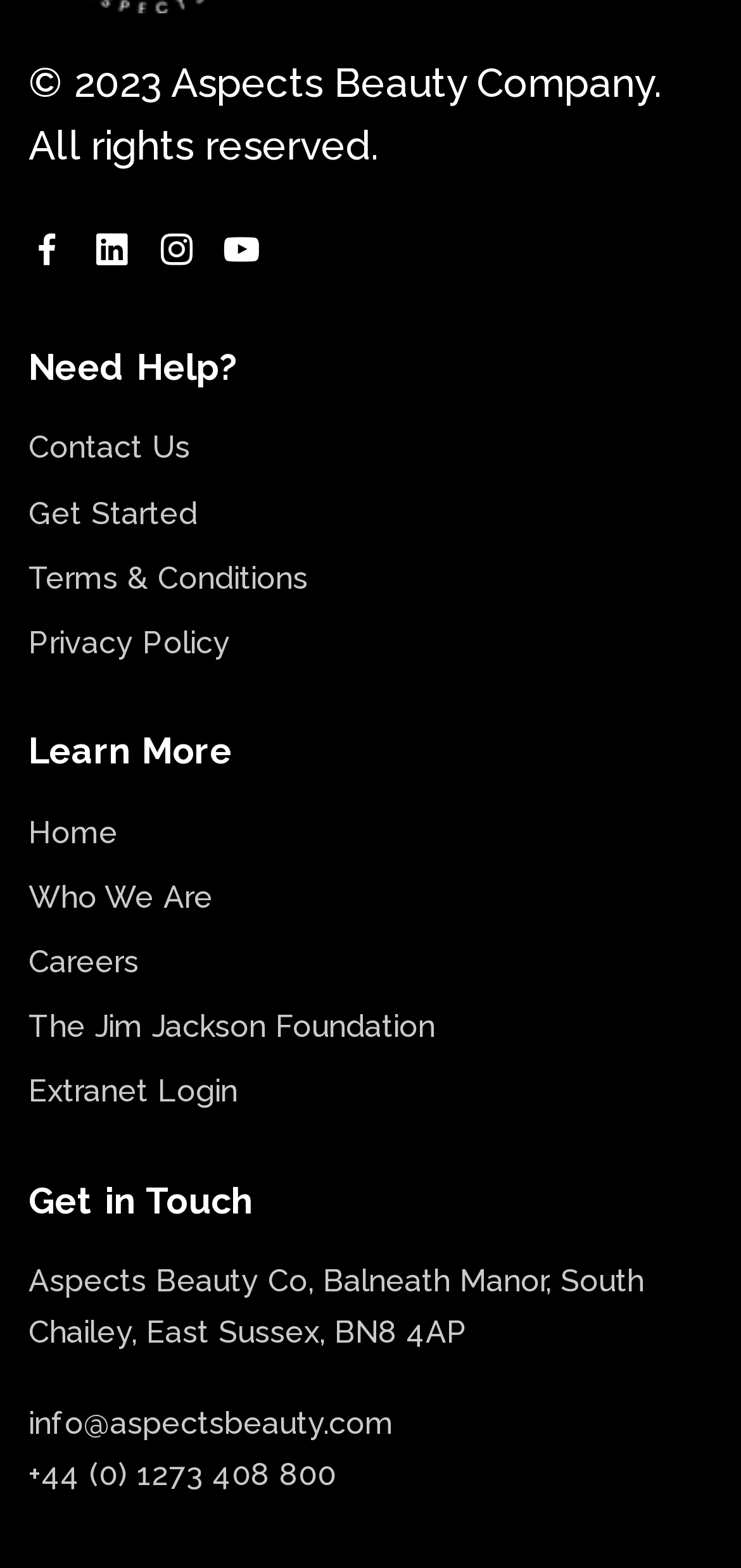Answer the question below in one word or phrase:
What is the company name?

Aspects Beauty Company